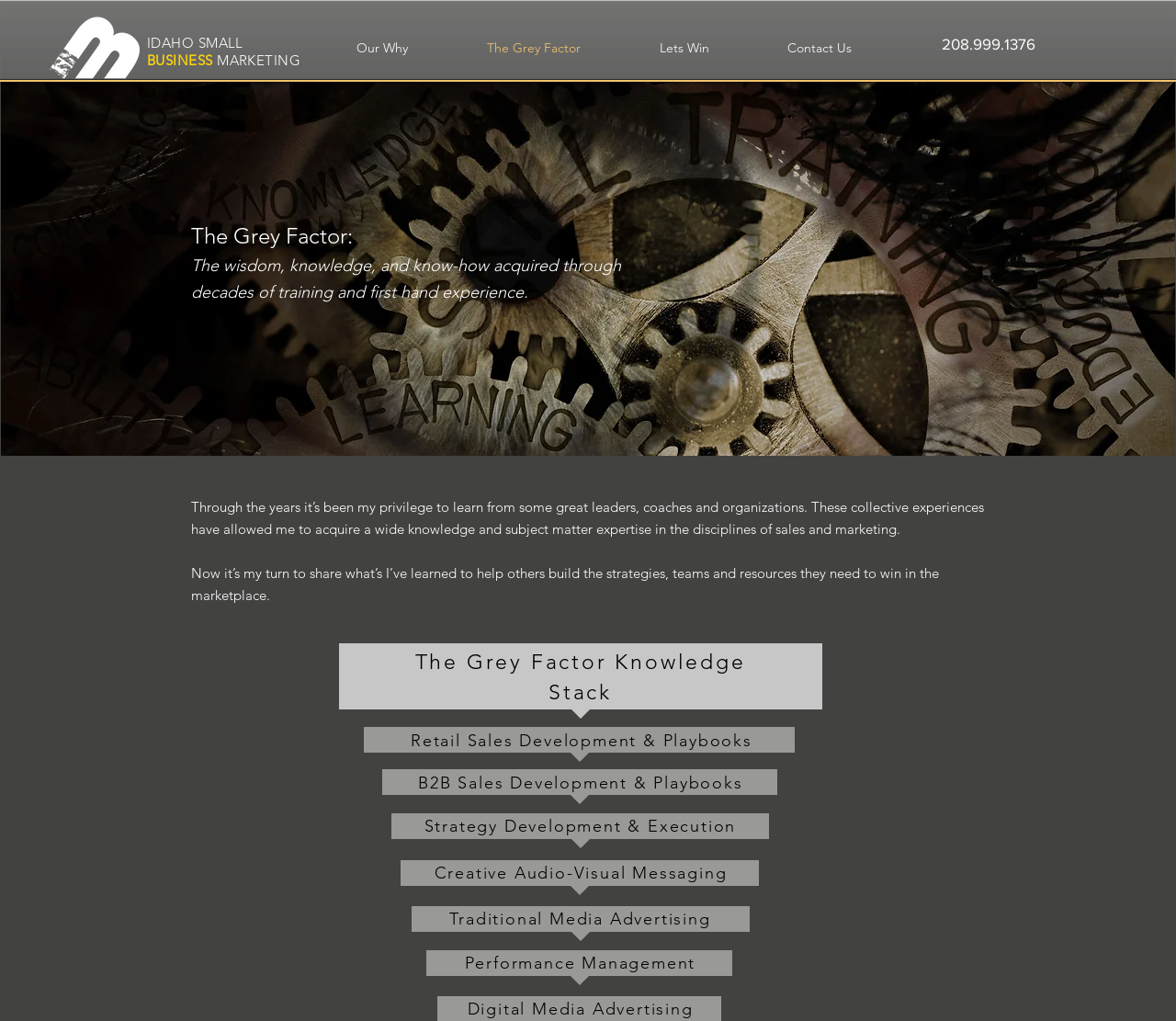How many links are in the navigation menu?
Answer with a single word or phrase, using the screenshot for reference.

4